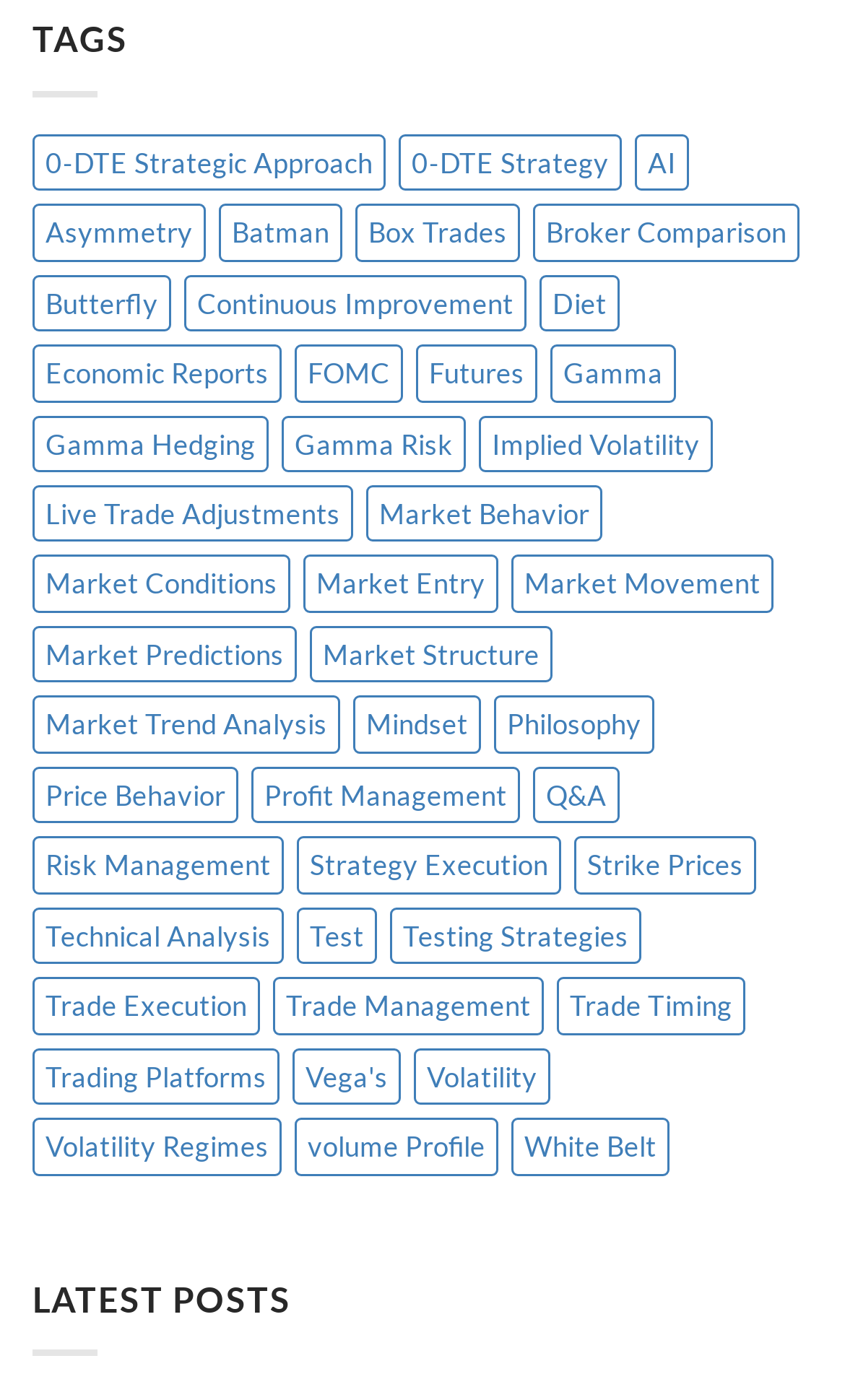Provide a one-word or brief phrase answer to the question:
How many links are there on this webpage?

499